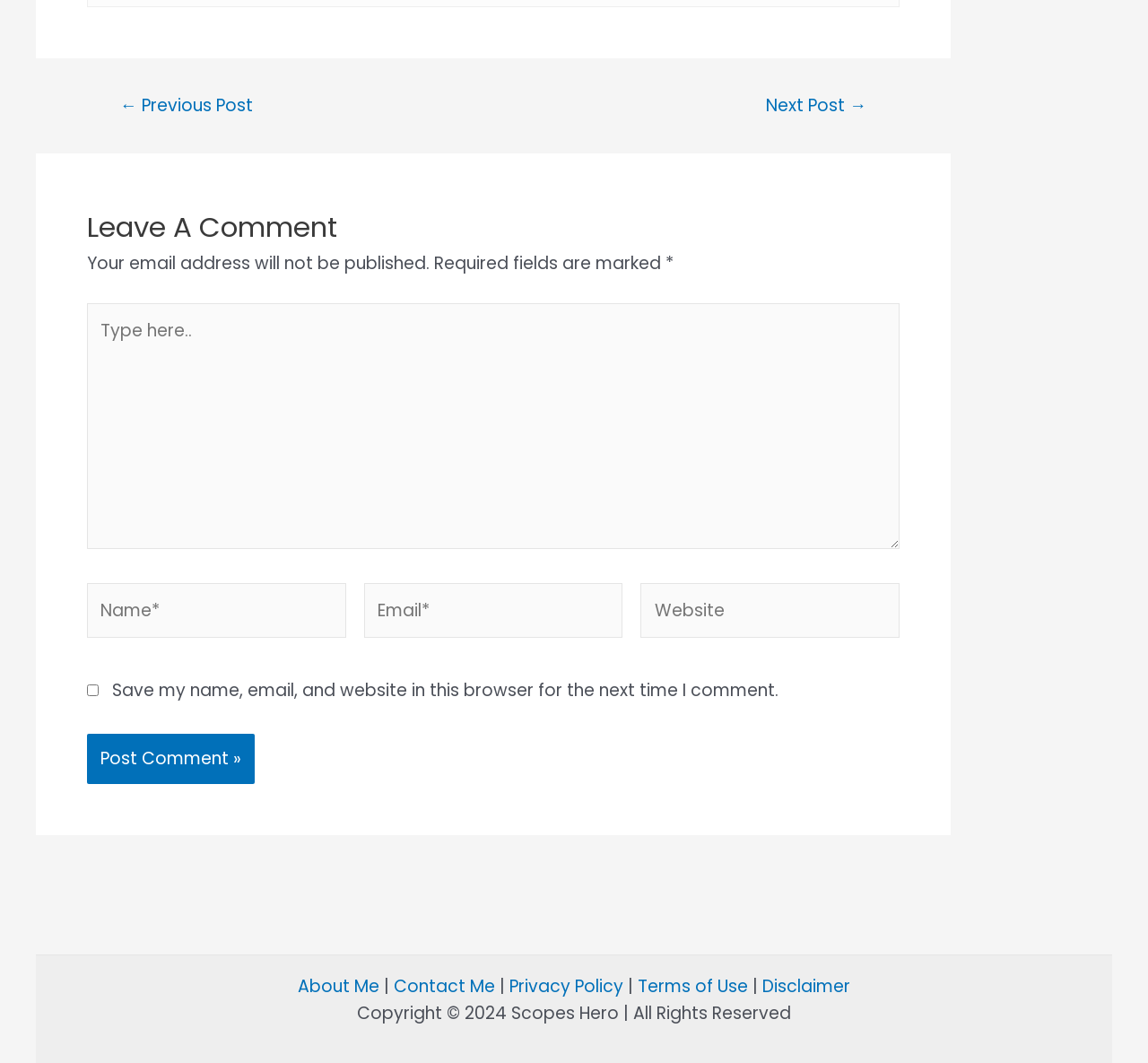What is the copyright information at the bottom of the page?
Examine the screenshot and reply with a single word or phrase.

Copyright 2024 Scopes Hero